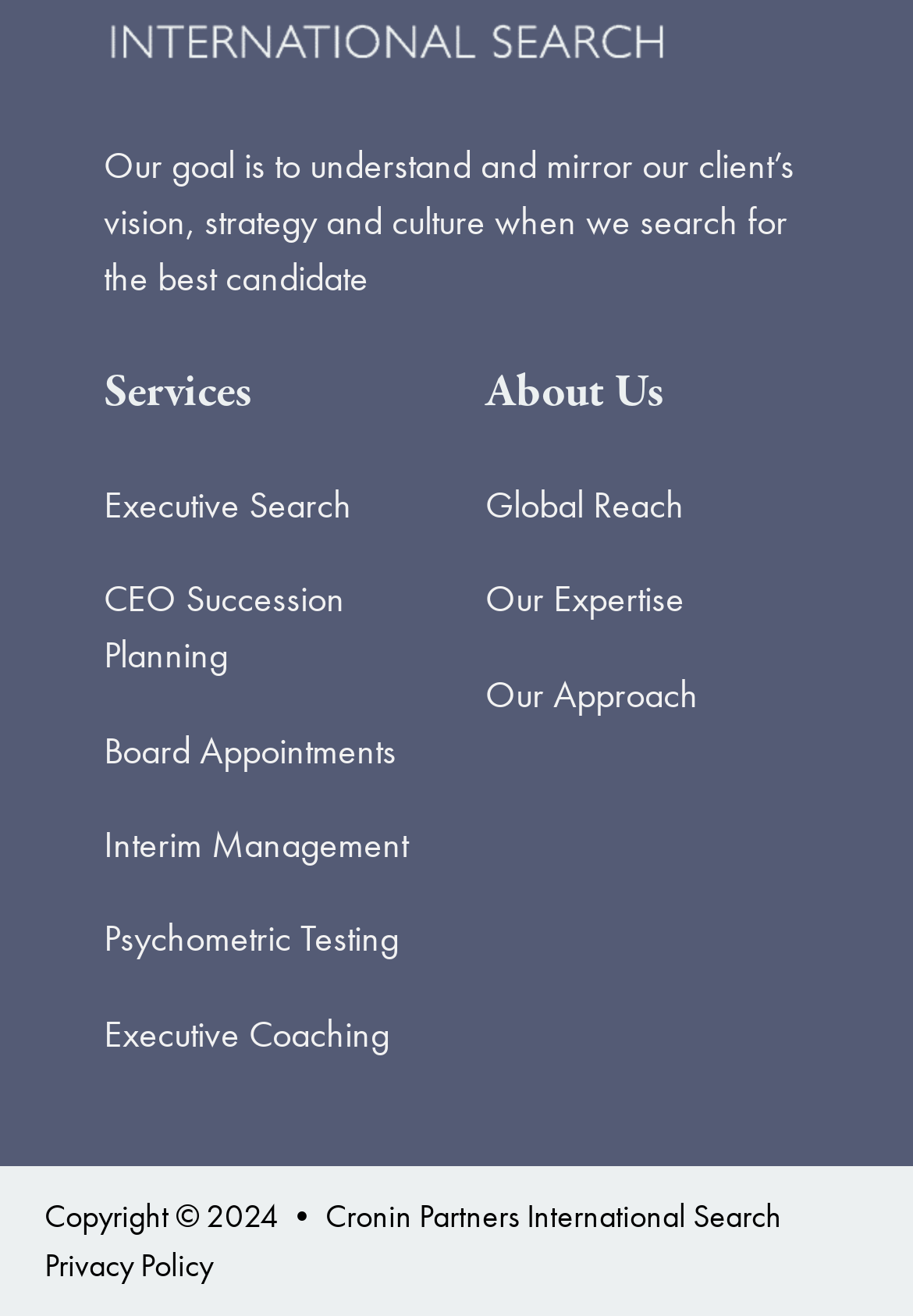Locate the bounding box coordinates of the element I should click to achieve the following instruction: "check our wins".

None